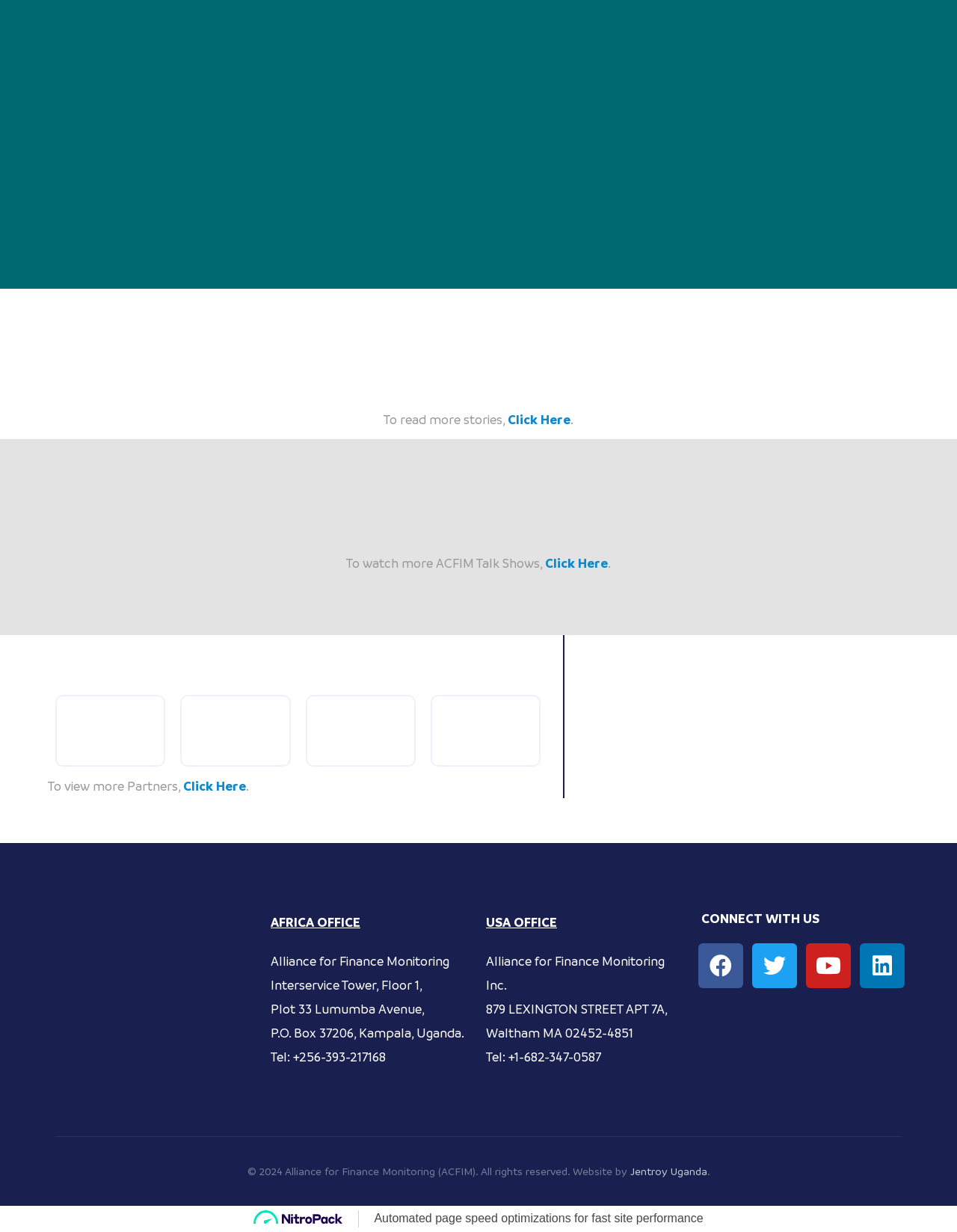Respond to the question below with a single word or phrase: What is the name of the organization?

Alliance for Finance Monitoring